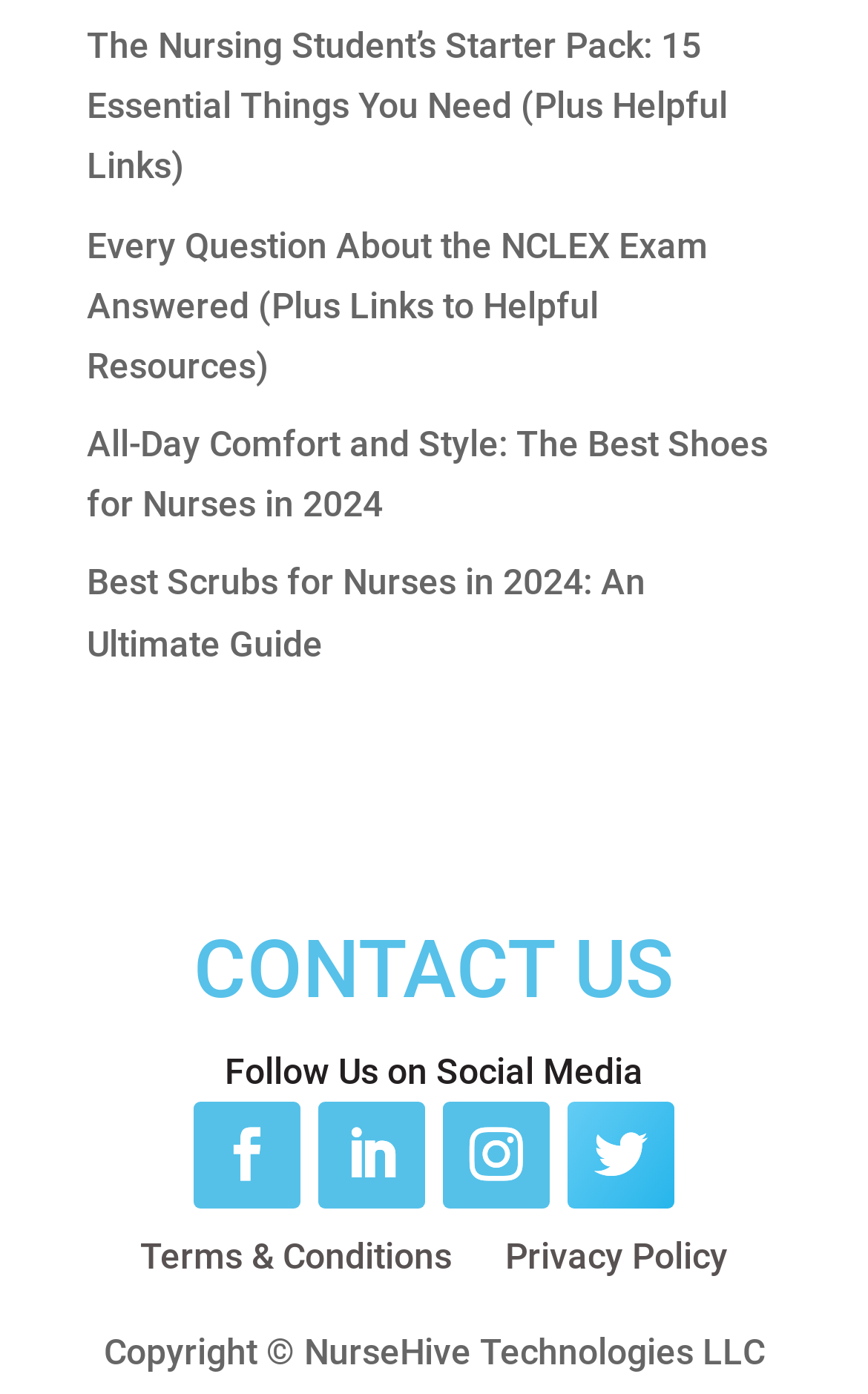How many links are there in the CONTACT US section?
Please provide a single word or phrase as your answer based on the image.

2